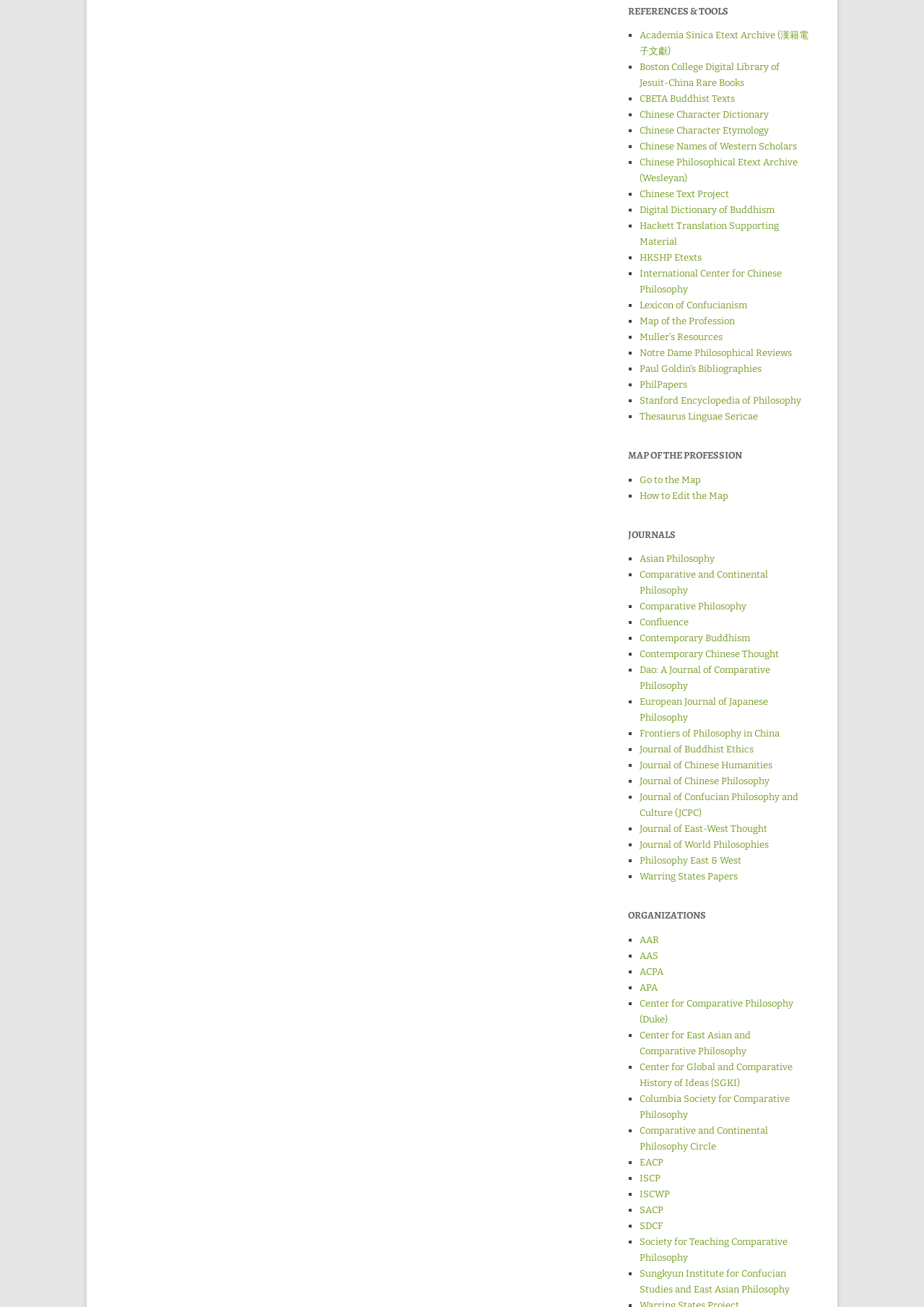Respond to the question below with a concise word or phrase:
What is the last link in the 'JOURNALS' section?

Philosophy East & West